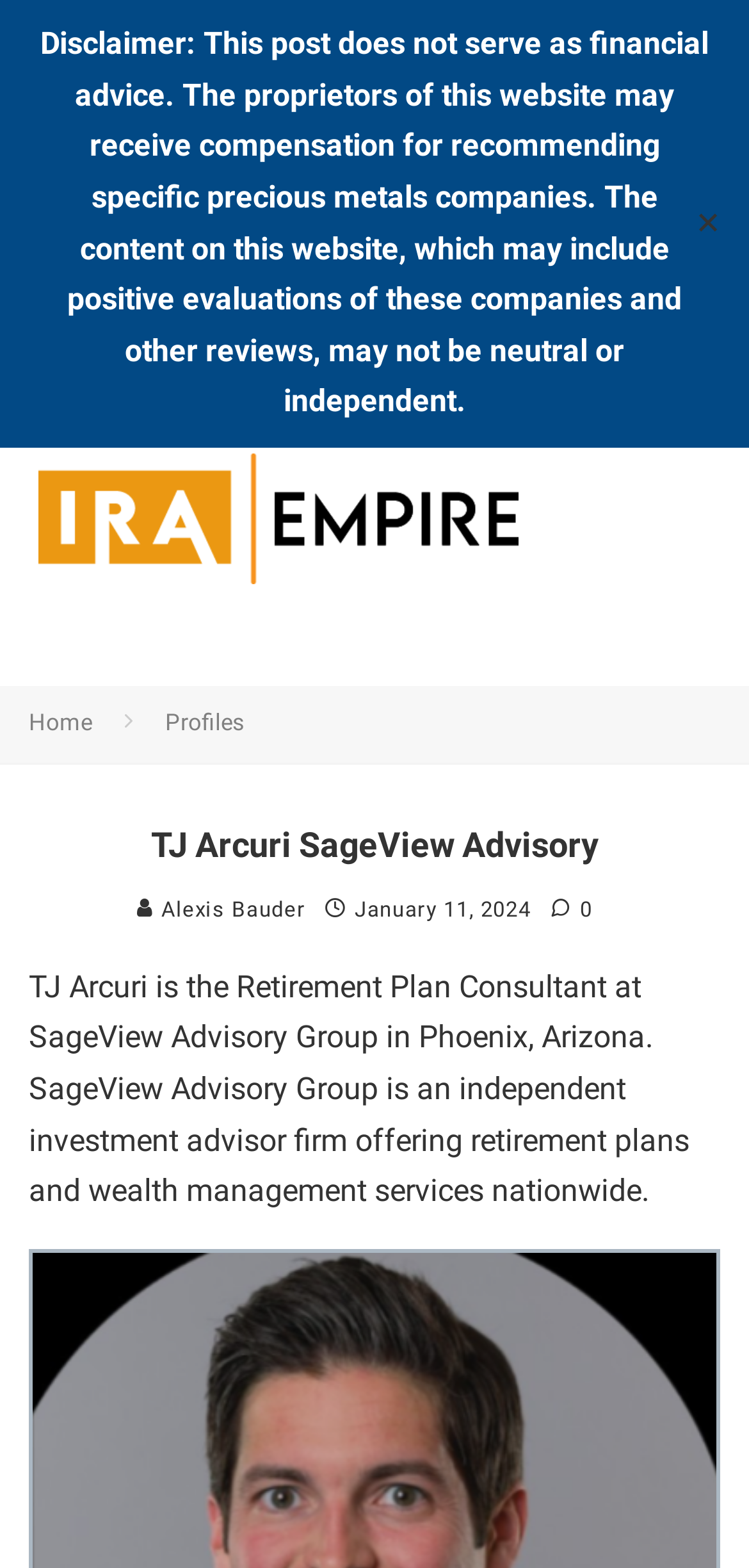Extract the primary header of the webpage and generate its text.

TJ Arcuri SageView Advisory